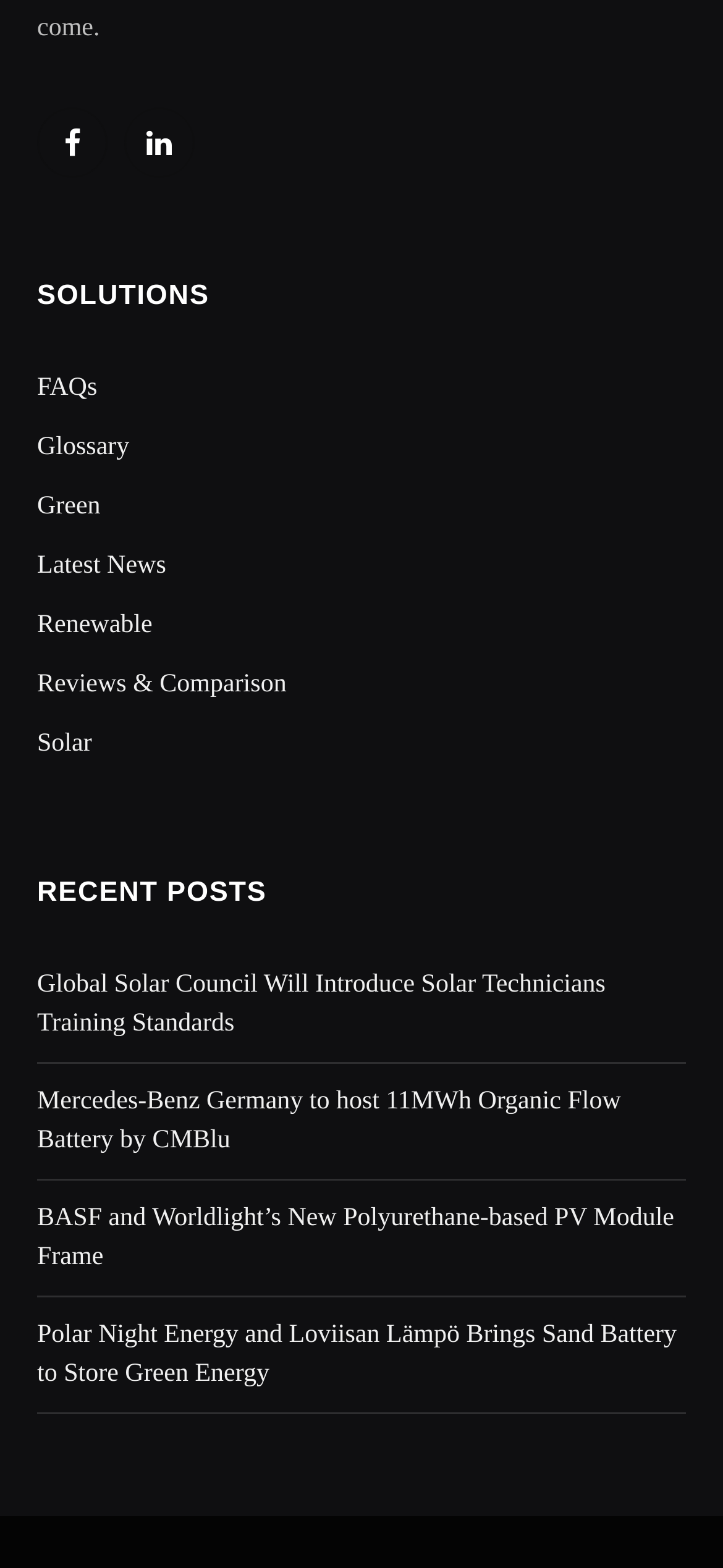Use the information in the screenshot to answer the question comprehensively: What is the section above the recent posts?

I looked at the webpage structure and found the section above the recent posts is labeled as 'SOLUTIONS', so the section above the recent posts is SOLUTIONS.